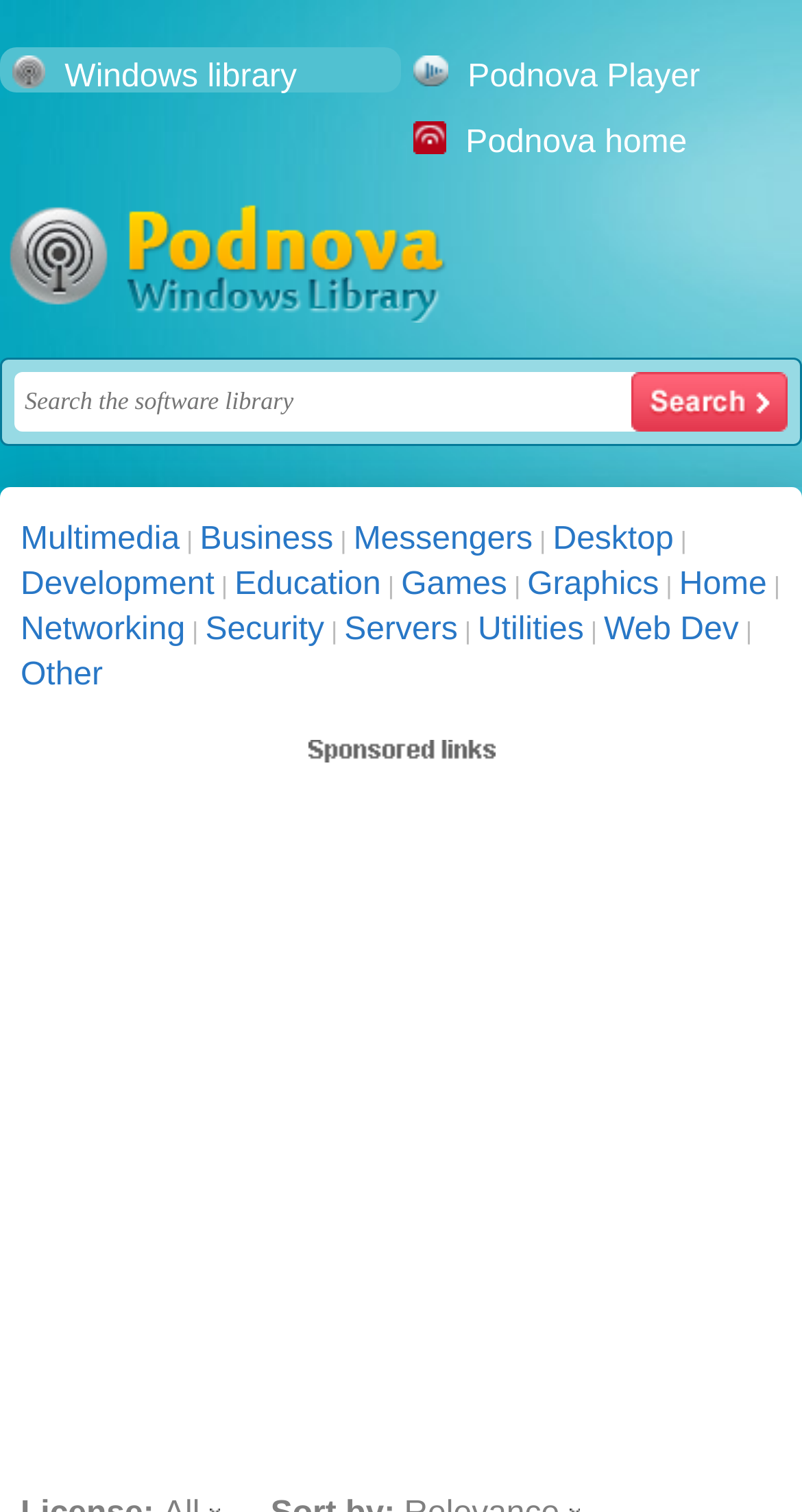Identify the bounding box coordinates of the clickable region to carry out the given instruction: "View Product information".

None